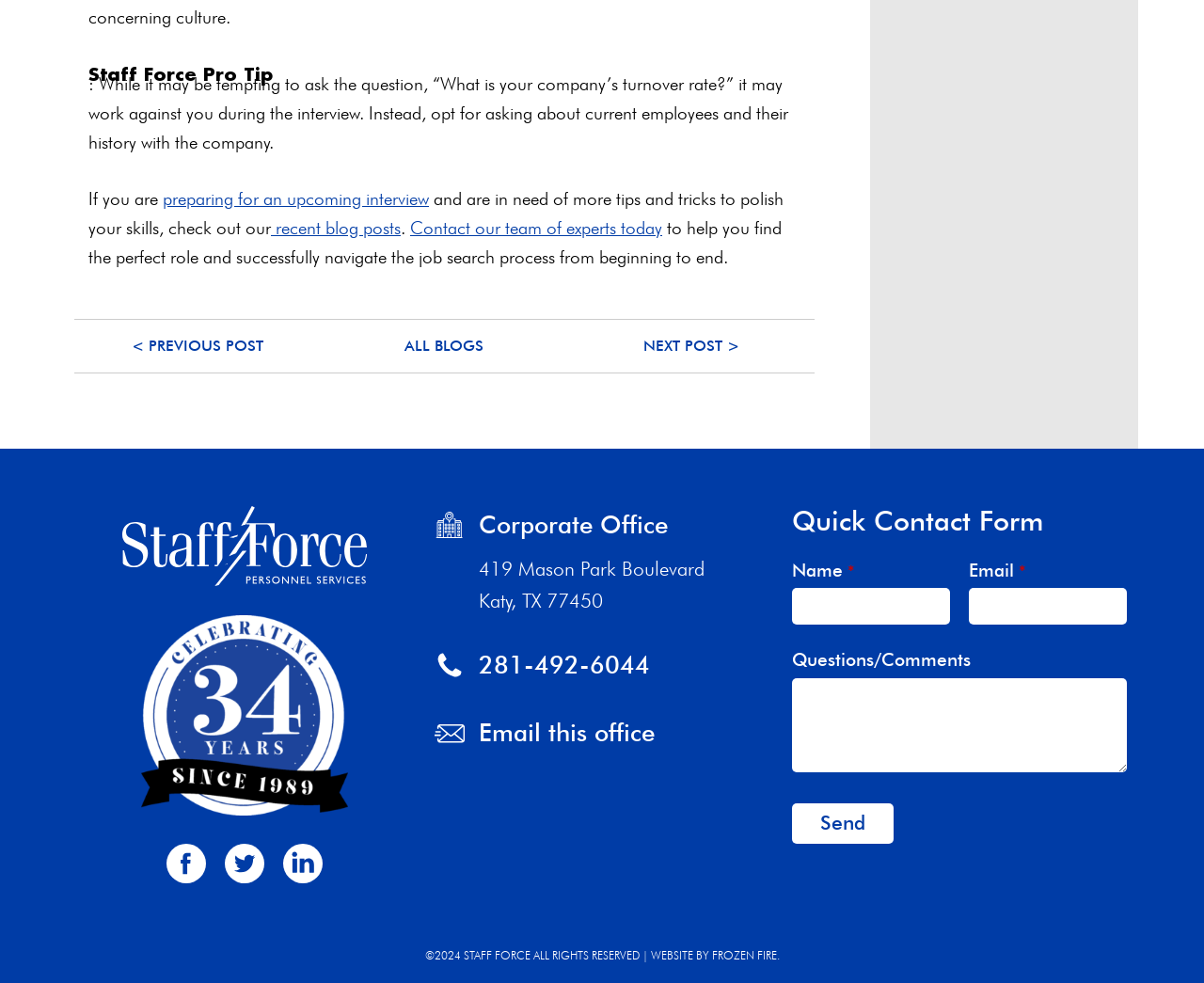Please specify the bounding box coordinates for the clickable region that will help you carry out the instruction: "Click on 'facebook'".

[0.138, 0.858, 0.171, 0.899]